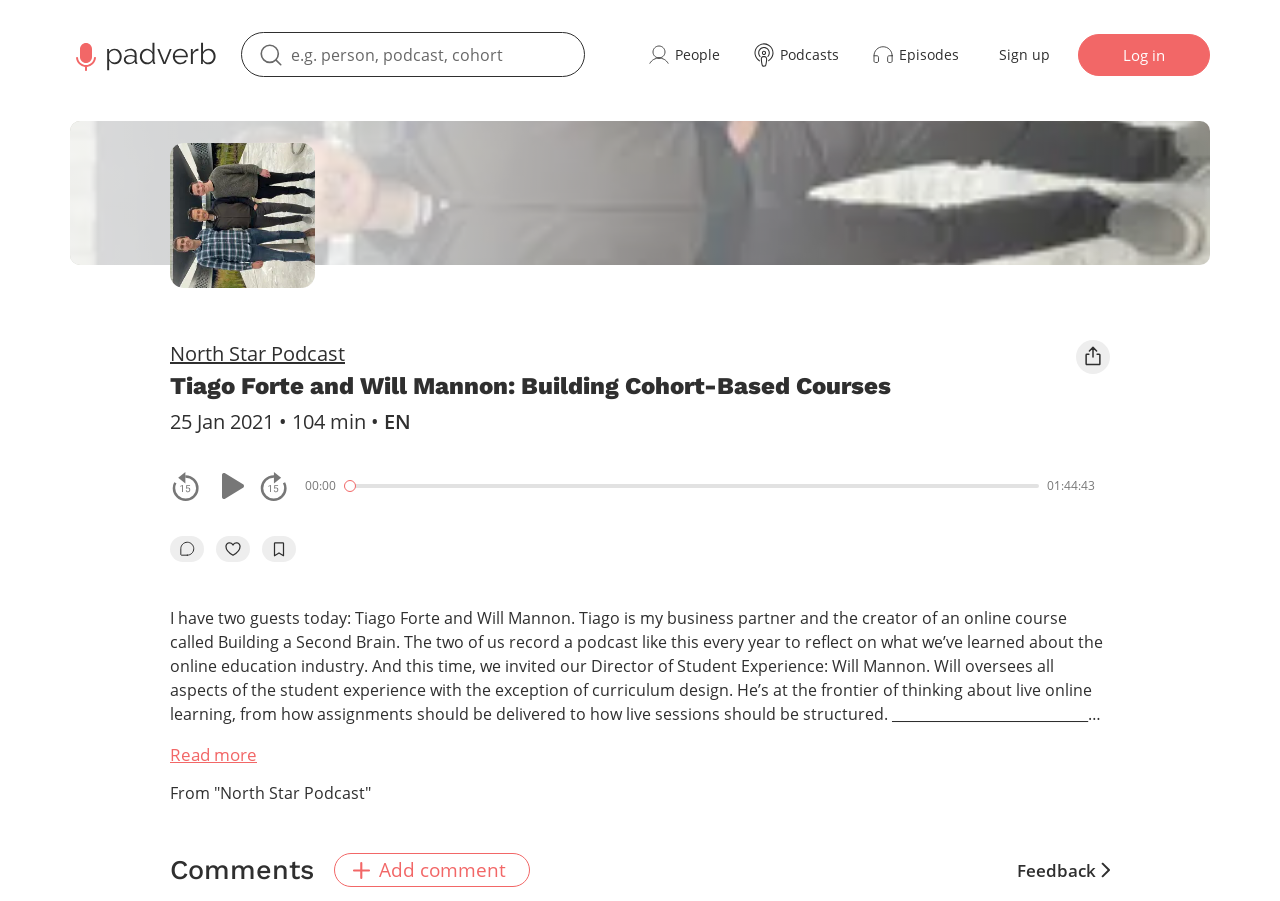Determine the main text heading of the webpage and provide its content.

Tiago Forte and Will Mannon: Building Cohort-Based Courses